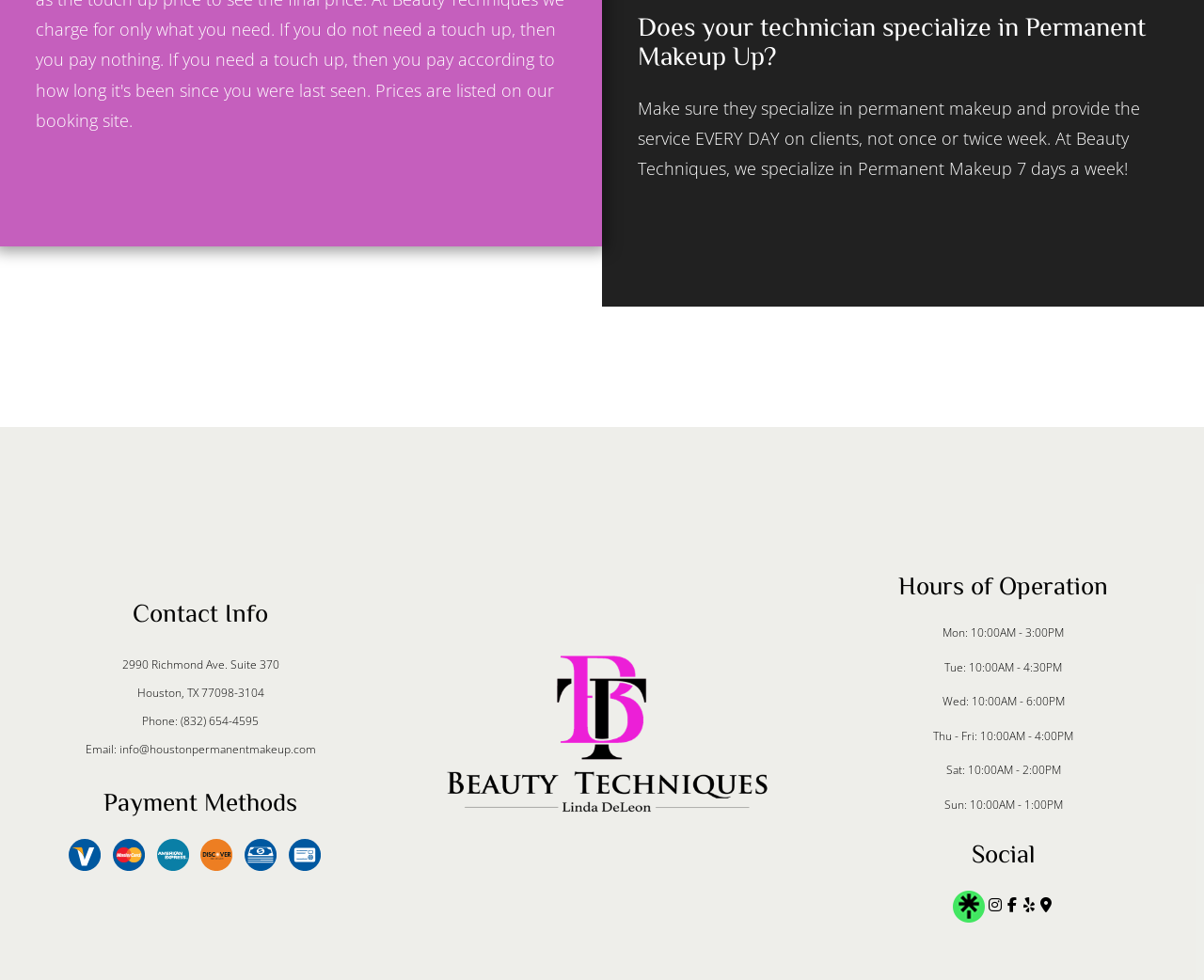What are the payment methods accepted?
Could you answer the question in a detailed manner, providing as much information as possible?

The webpage displays images of various payment methods, including Visa, MasterCard, American Express, Discover Card, Cash, and Debit, indicating that these are the accepted payment methods.